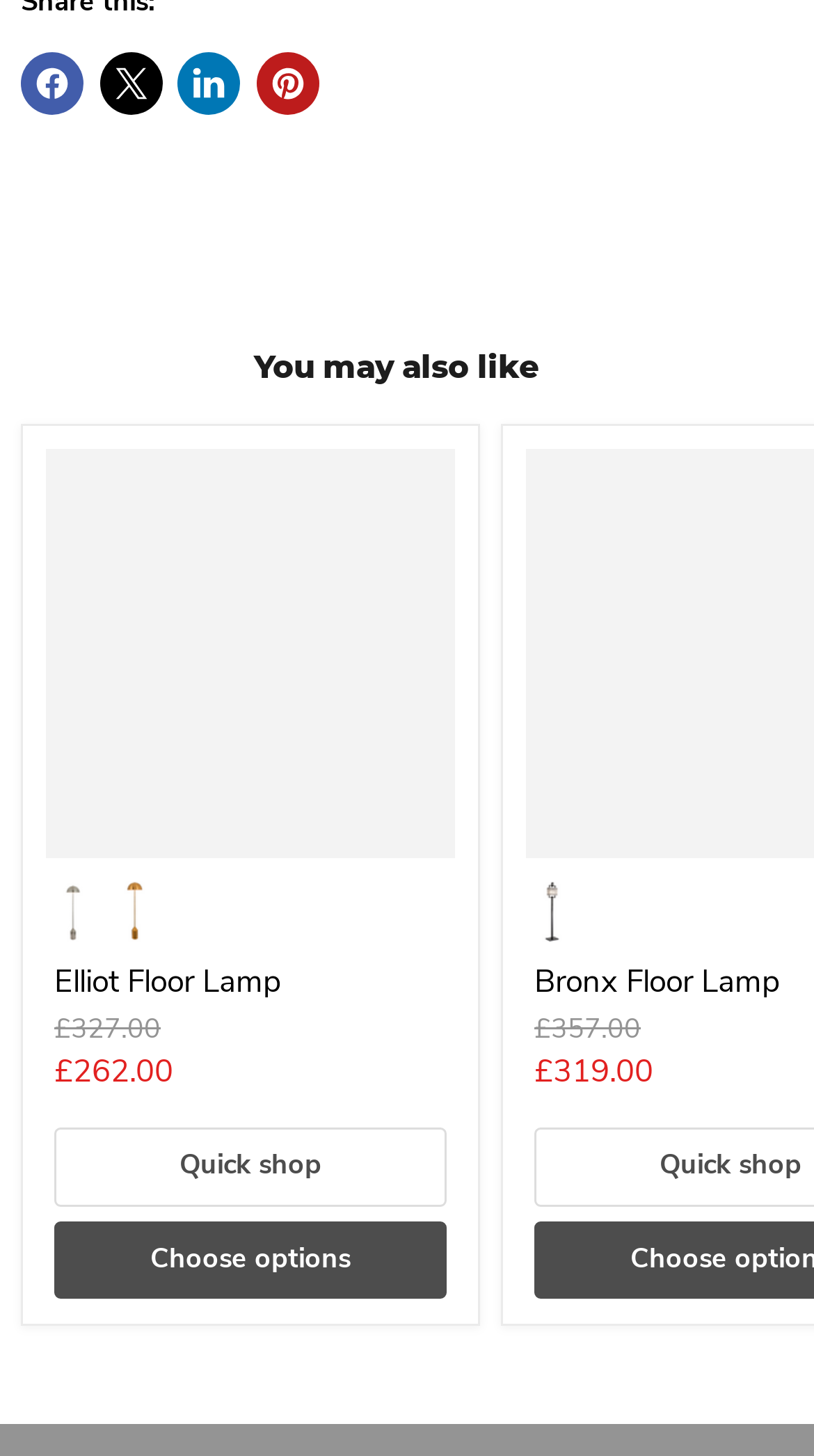Please answer the following question using a single word or phrase: 
How many products are listed under 'You may also like'?

4